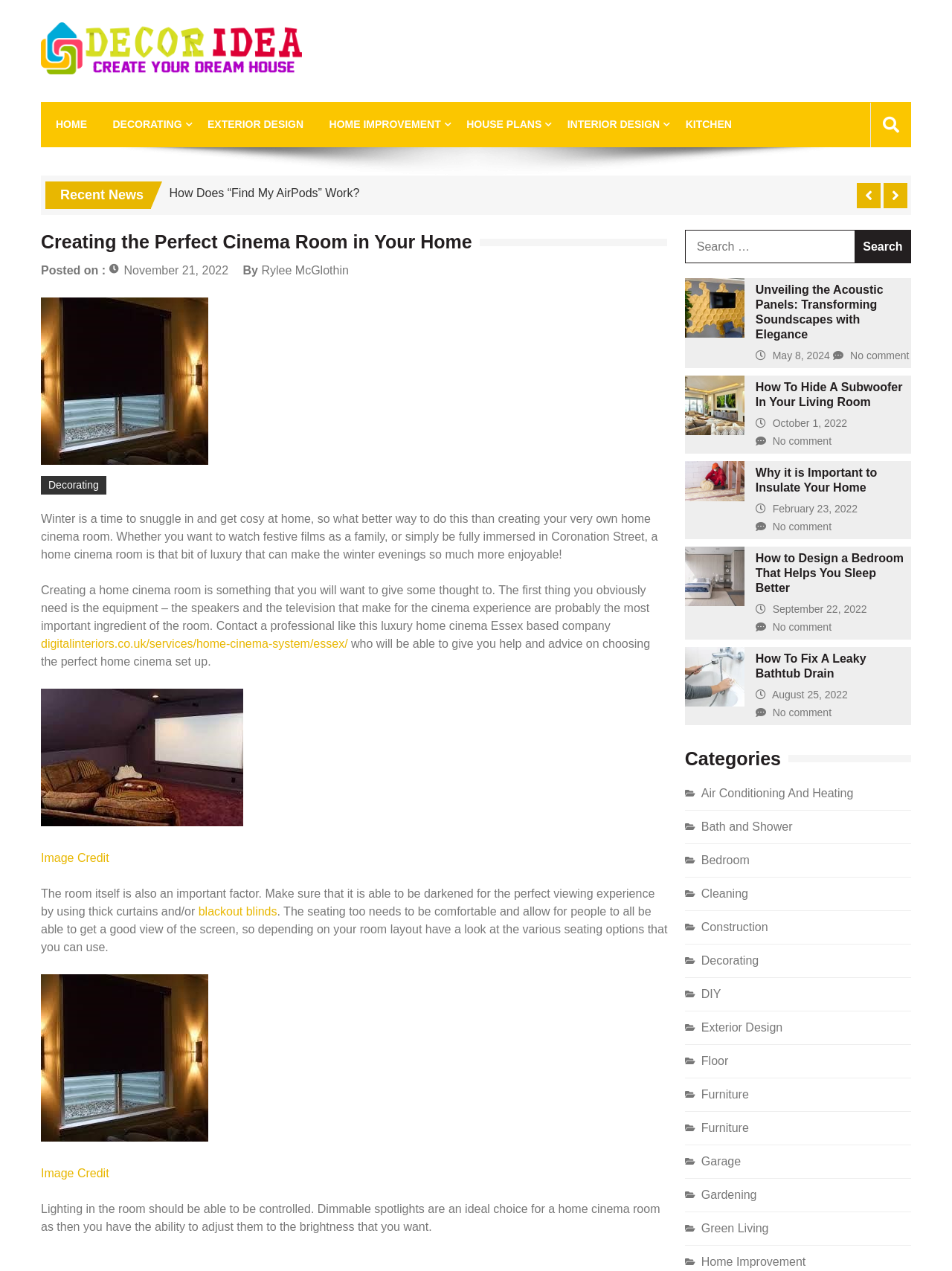From the screenshot, find the bounding box of the UI element matching this description: "Bedroom". Supply the bounding box coordinates in the form [left, top, right, bottom], each a float between 0 and 1.

[0.737, 0.672, 0.787, 0.682]